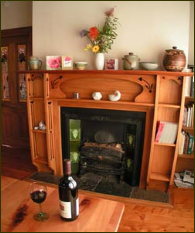Please give a one-word or short phrase response to the following question: 
What is below the fireplace mantel?

A collection of logs